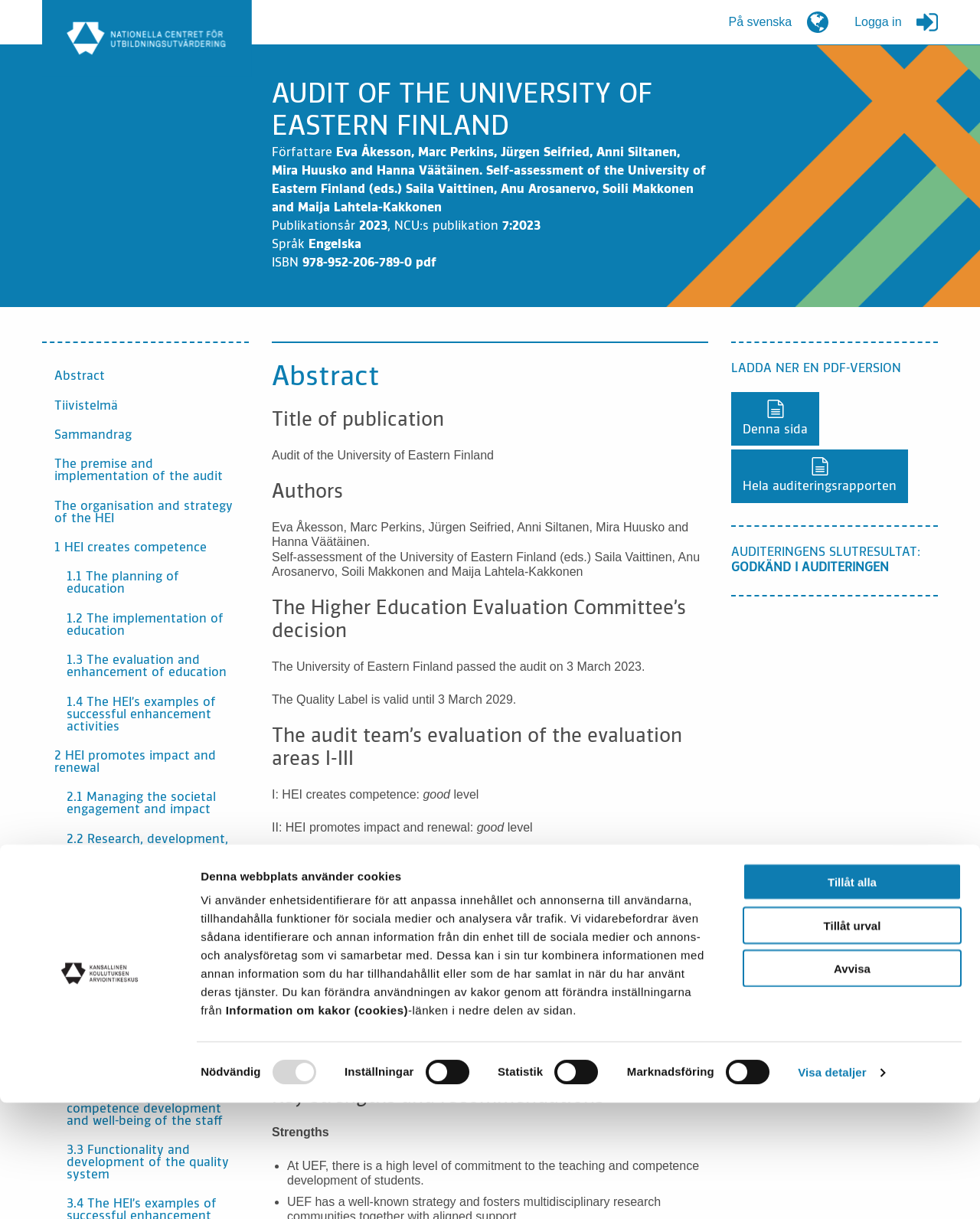Provide a short, one-word or phrase answer to the question below:
What is the language of the publication?

Engelska